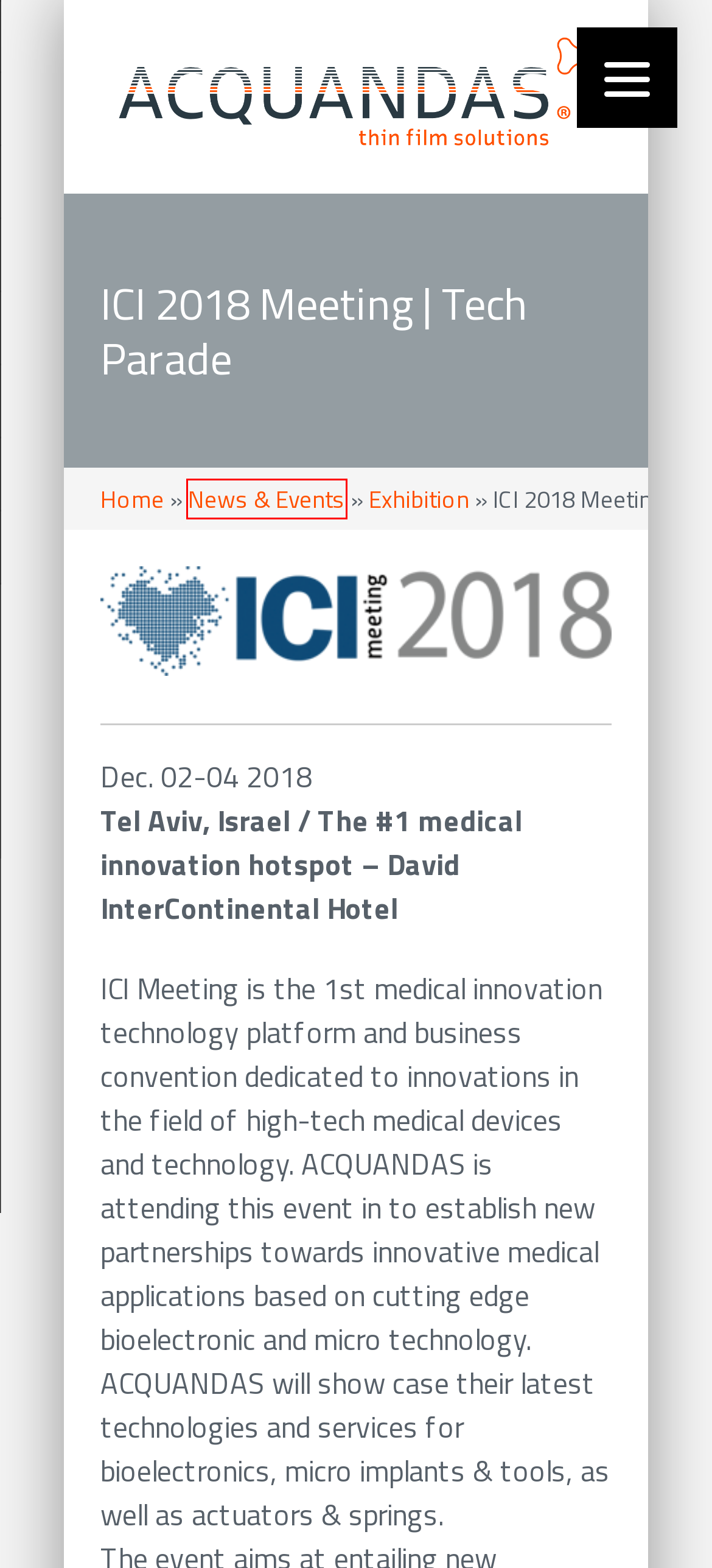You have a screenshot of a webpage where a red bounding box highlights a specific UI element. Identify the description that best matches the resulting webpage after the highlighted element is clicked. The choices are:
A. Contact | Acquandas GmbH
B. News & Events | Acquandas GmbH
C. Exhibition | Acquandas GmbH
D. Working with ACQUANDAS | Acquandas GmbH
E. Acquandas GmbH
F. Features and limitations | Acquandas GmbH
G. Careers | Acquandas GmbH
H. Technology Platforms | Acquandas GmbH

B